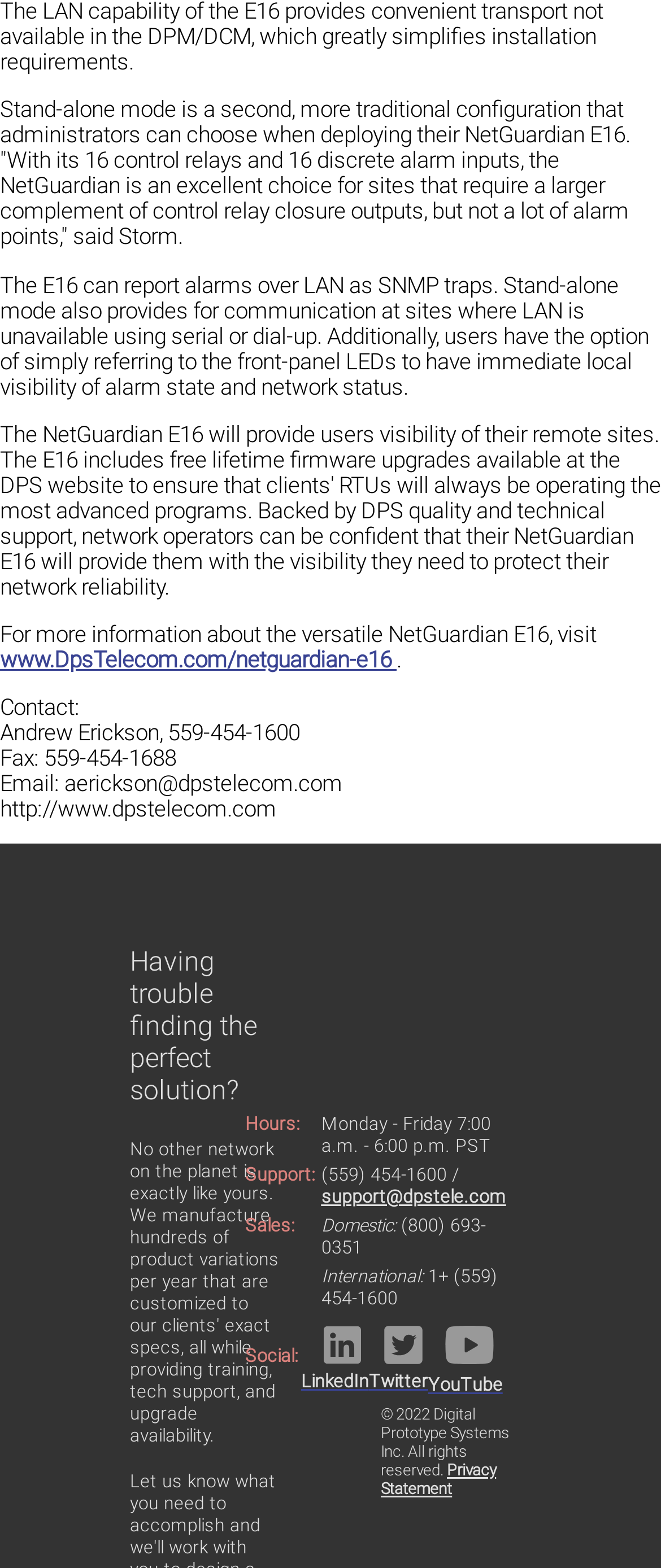Answer this question in one word or a short phrase: What is the contact email for Andrew Erickson?

aerickson@dpstelecom.com